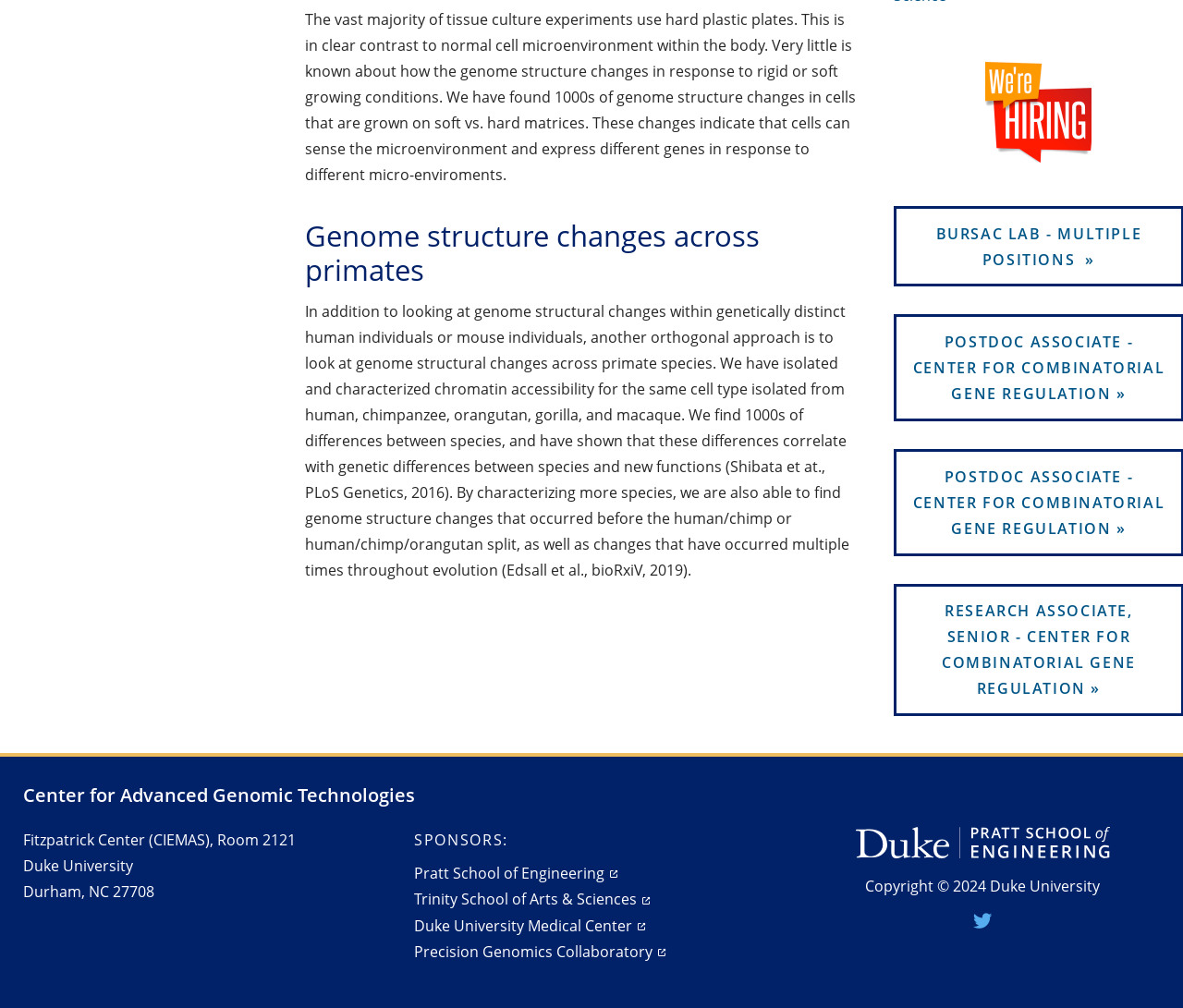Provide a short, one-word or phrase answer to the question below:
What is the main topic of this webpage?

Genome structure changes